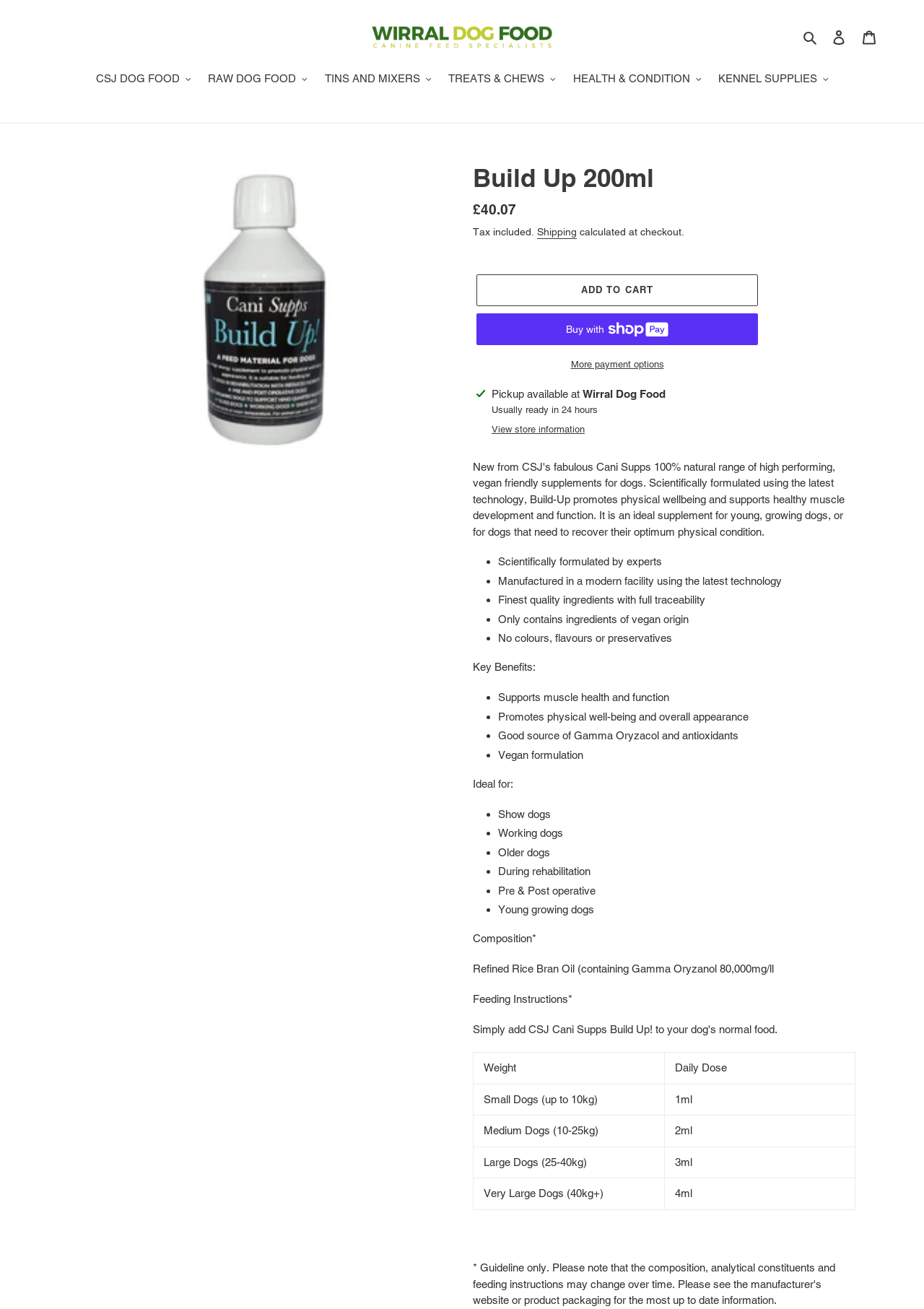Give the bounding box coordinates for the element described as: "alt="Wirral Dog Food"".

[0.348, 0.02, 0.652, 0.037]